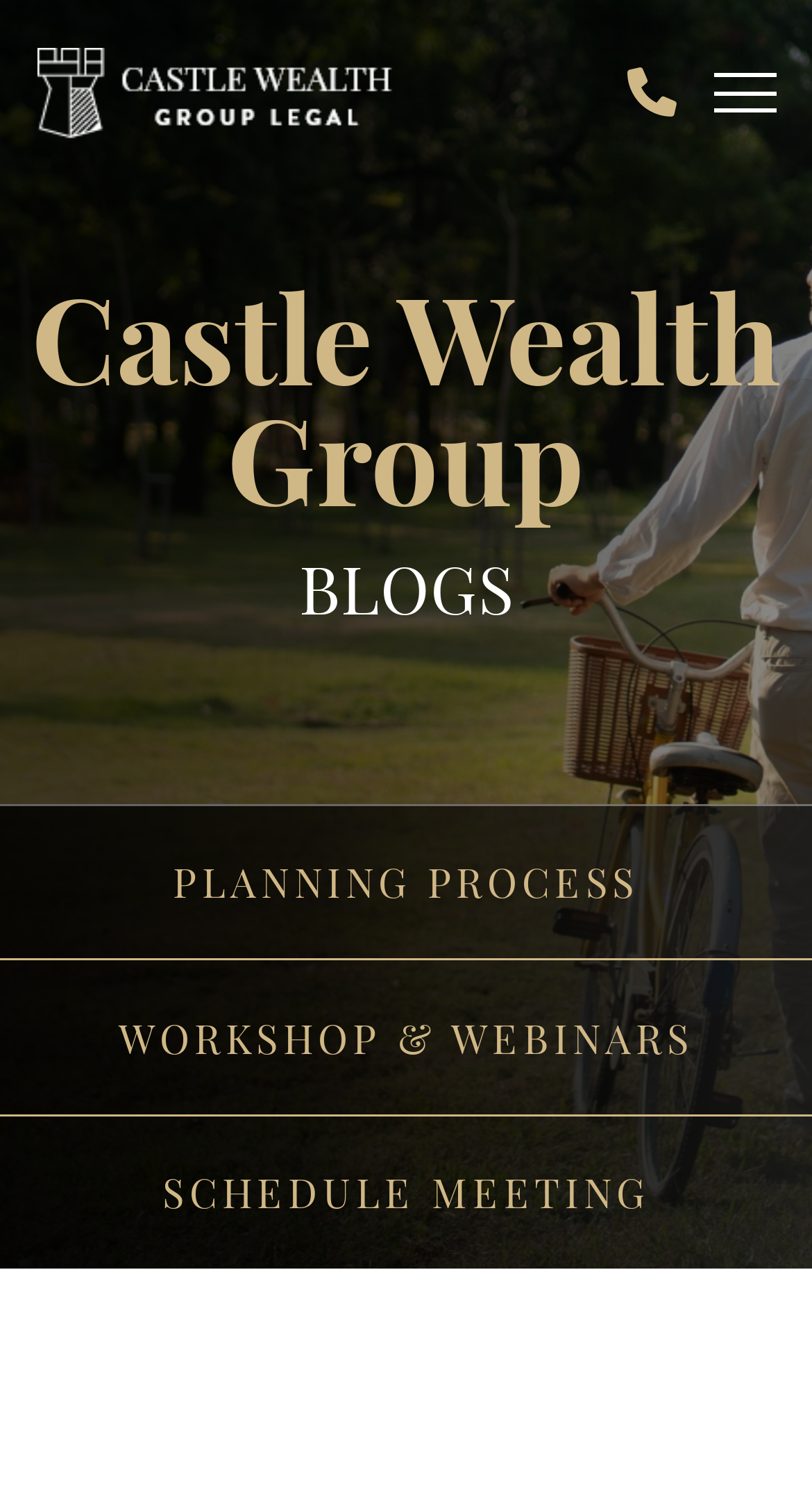Generate an in-depth caption that captures all aspects of the webpage.

The webpage appears to be a blog or news article page from the Castle Wealth Group. At the top, there is a logo image of Castle Wealth Group, accompanied by a link with the same name. To the right of the logo, there is a search icon represented by a magnifying glass symbol. 

Below the logo, there are two headings: "Castle Wealth Group" and "BLOGS". The main content of the page is divided into three sections, each represented by a link. The sections are "PLANNING PROCESS", "WORKSHOP & WEBINARS", and "SCHEDULE MEETING", and they are arranged vertically from top to bottom. 

Additionally, there is a link at the top right corner of the page with no text, and another link at the top with the text "Area Agency on Aging Releases new LGBT Programs". The webpage also announces the creation of a new position: Specialist, Training and Lesbian, Gay, Bisexual and Transgender (LGBT) Programs, as indicated by the meta description.